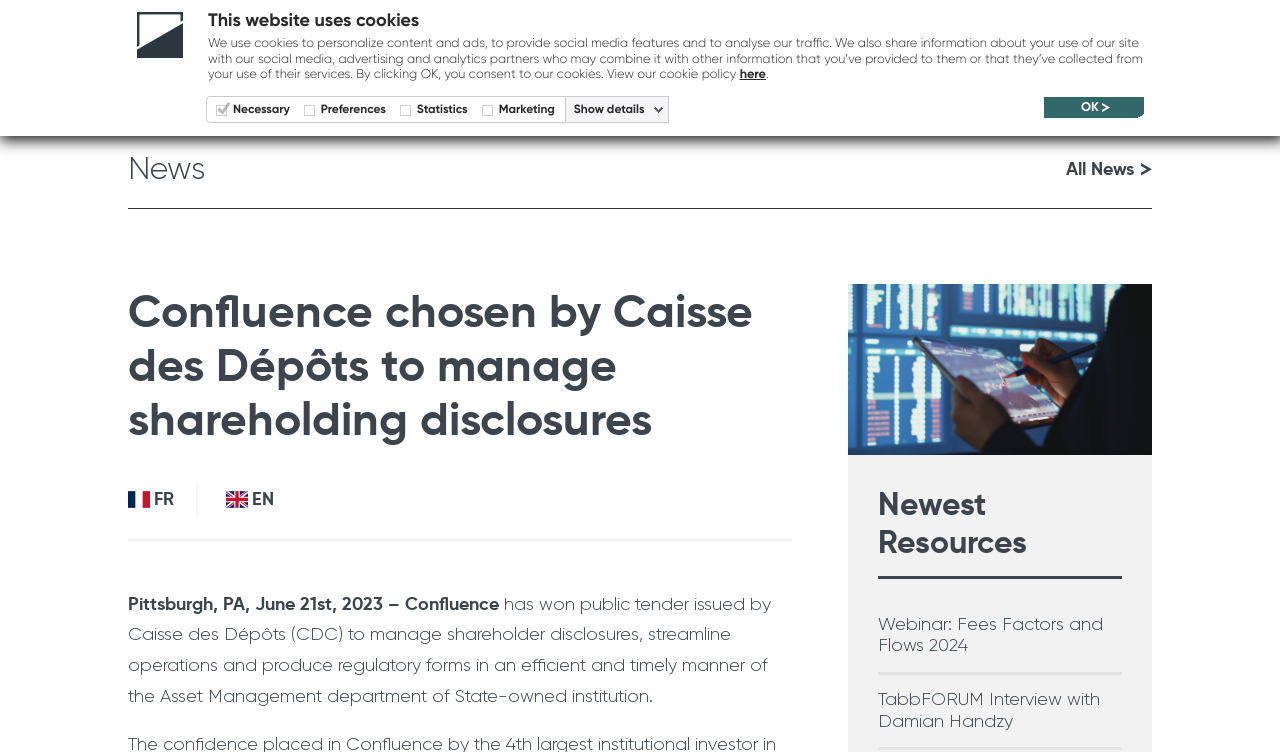Please identify the bounding box coordinates of the element that needs to be clicked to execute the following command: "Read about Confluence chosen by Caisse des Dépôts". Provide the bounding box using four float numbers between 0 and 1, formatted as [left, top, right, bottom].

[0.1, 0.378, 0.619, 0.606]